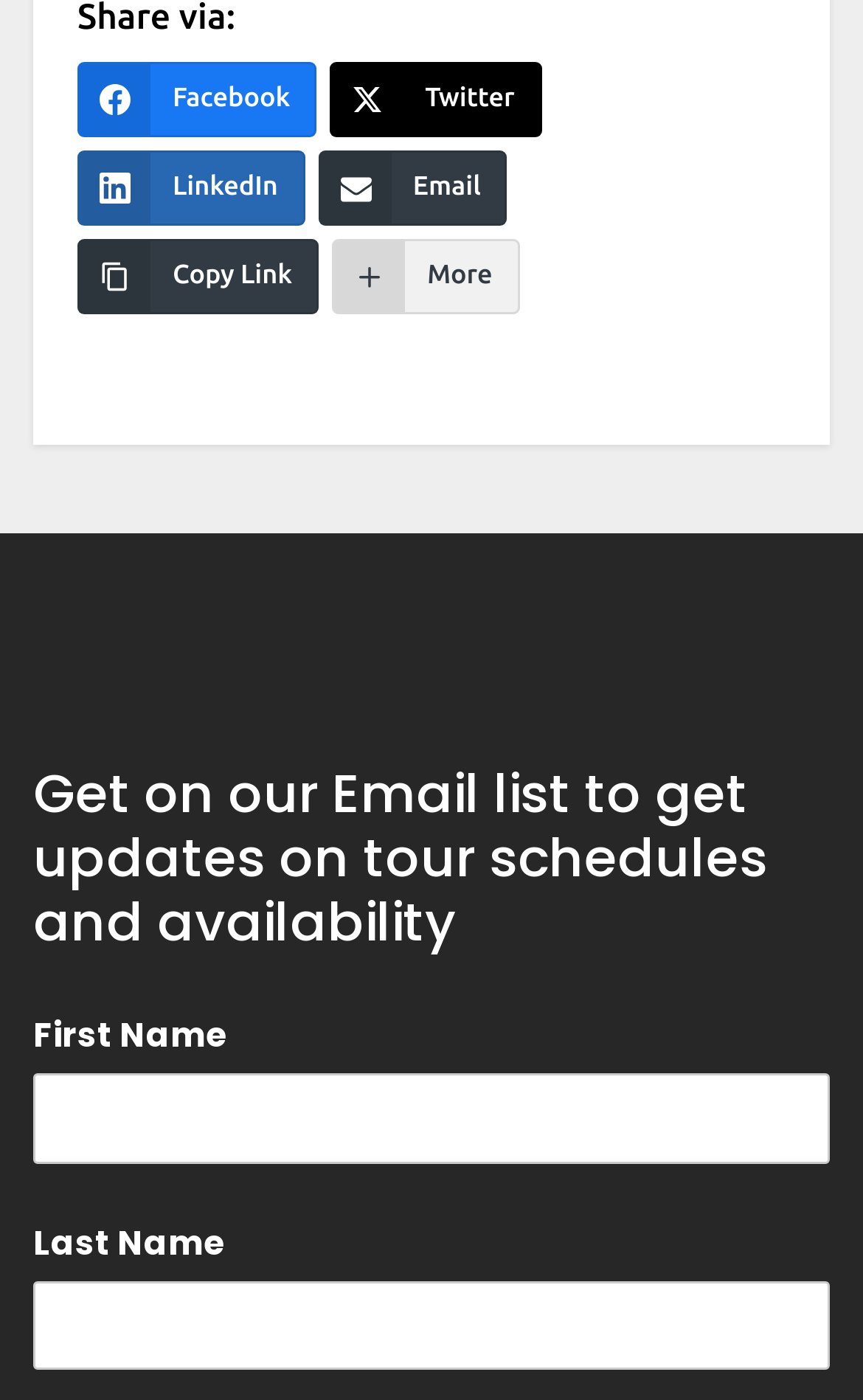Identify the bounding box coordinates of the region that needs to be clicked to carry out this instruction: "Click on Email". Provide these coordinates as four float numbers ranging from 0 to 1, i.e., [left, top, right, bottom].

[0.368, 0.107, 0.588, 0.161]